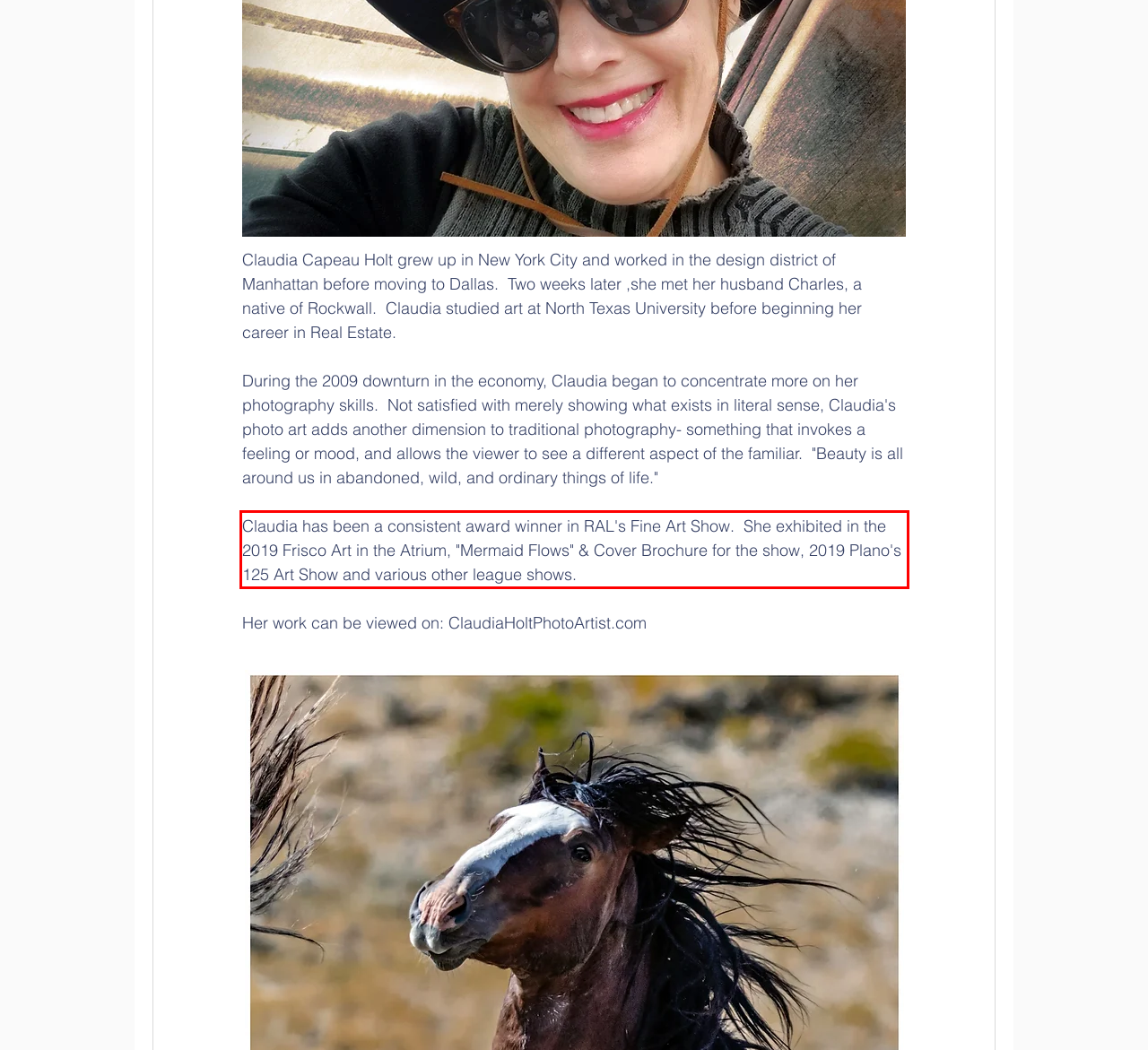You have a screenshot with a red rectangle around a UI element. Recognize and extract the text within this red bounding box using OCR.

Claudia has been a consistent award winner in RAL's Fine Art Show. She exhibited in the 2019 Frisco Art in the Atrium, "Mermaid Flows" & Cover Brochure for the show, 2019 Plano's 125 Art Show and various other league shows.